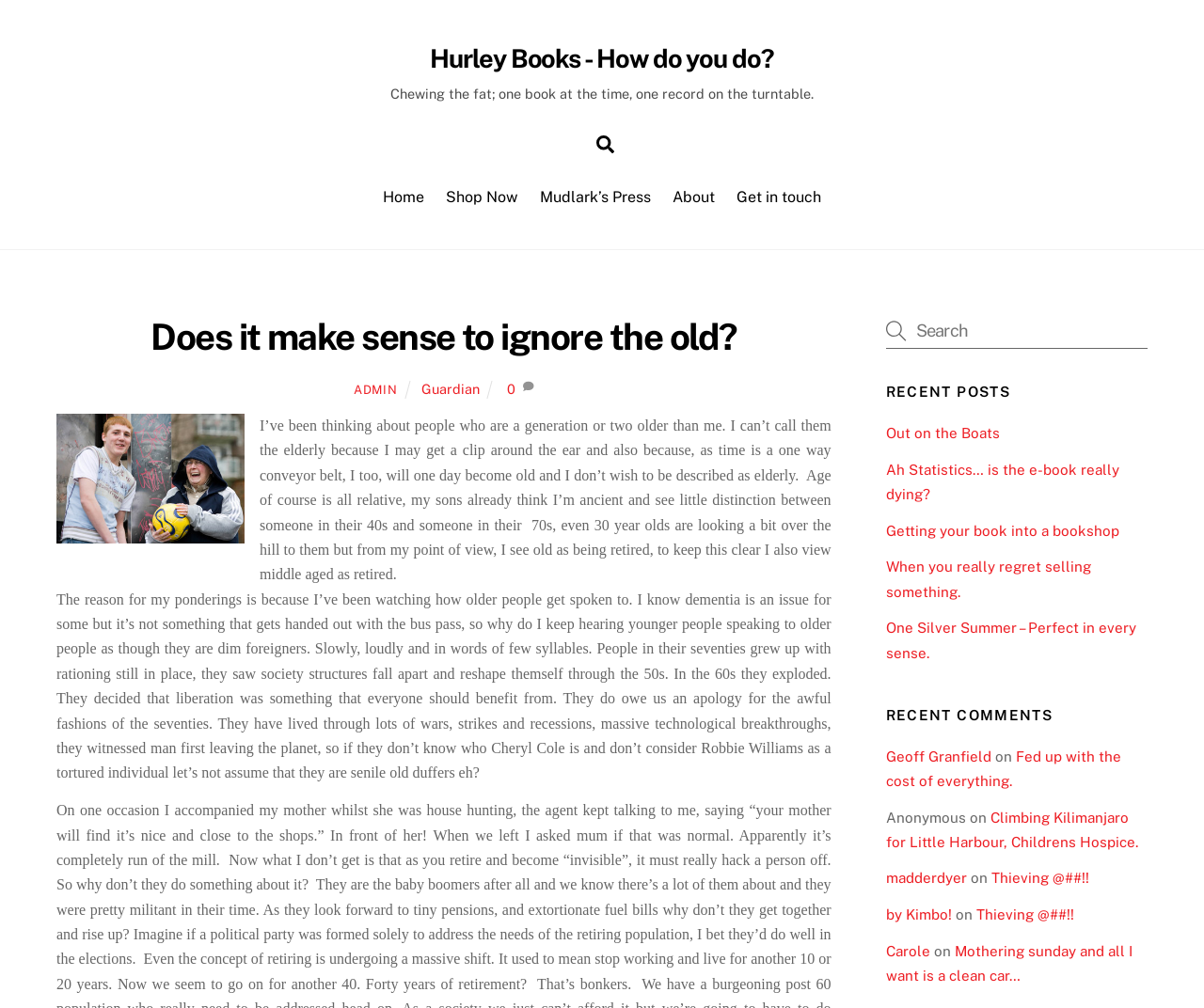What type of content is listed under 'RECENT POSTS'?
Provide a concise answer using a single word or phrase based on the image.

Blog posts